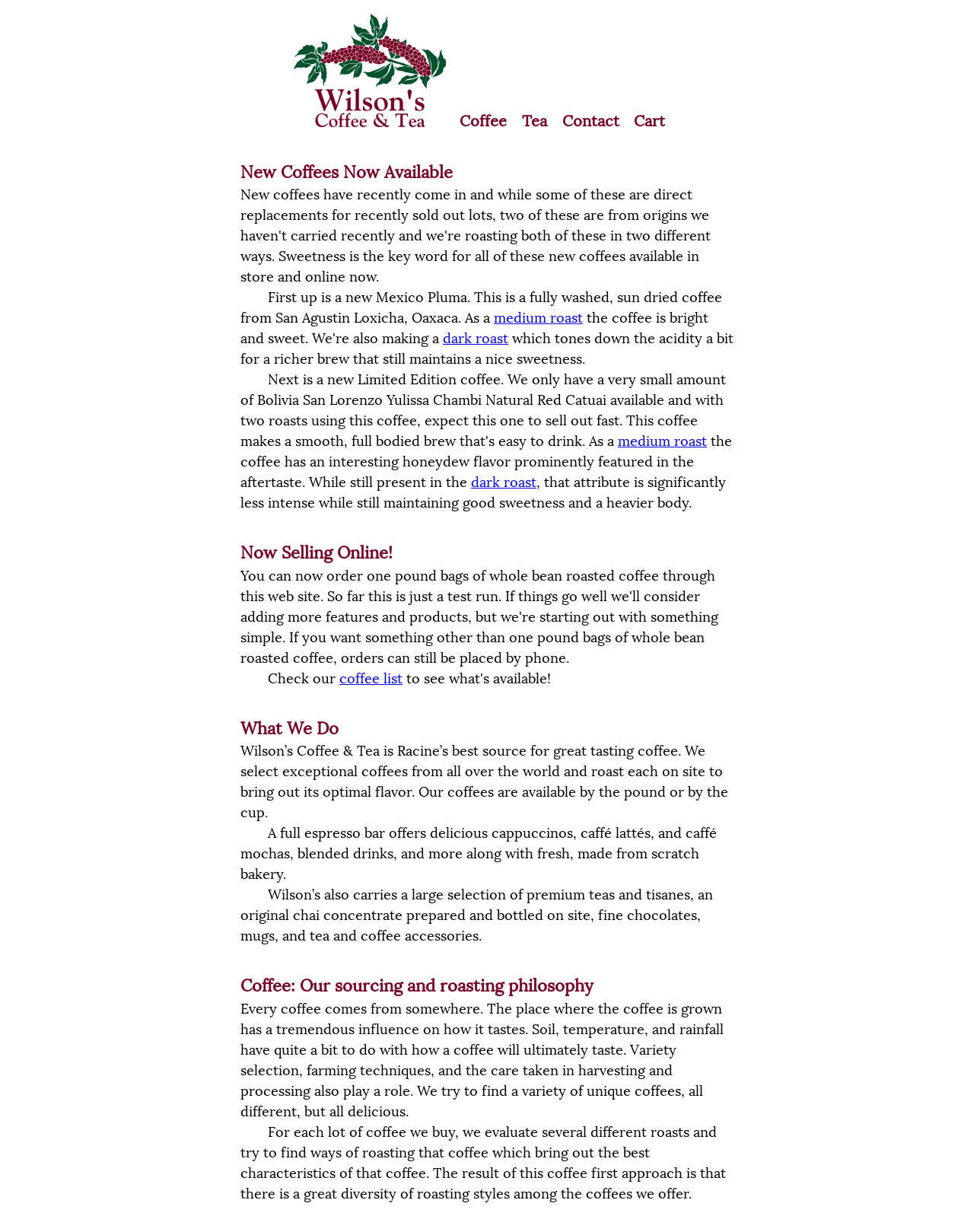Kindly determine the bounding box coordinates of the area that needs to be clicked to fulfill this instruction: "Click on Coffee".

[0.472, 0.091, 0.52, 0.106]